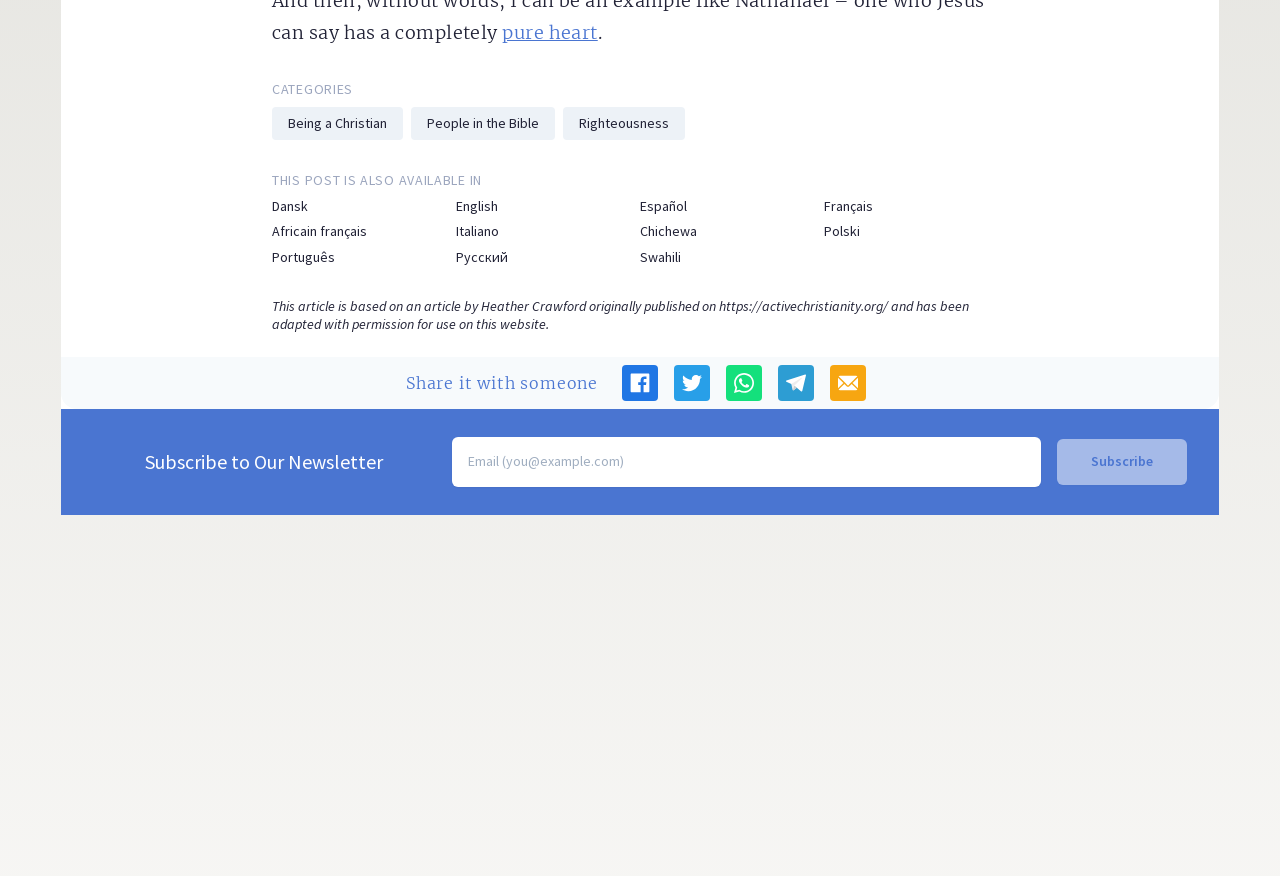Please give a succinct answer to the question in one word or phrase:
How many languages are available for this post?

11